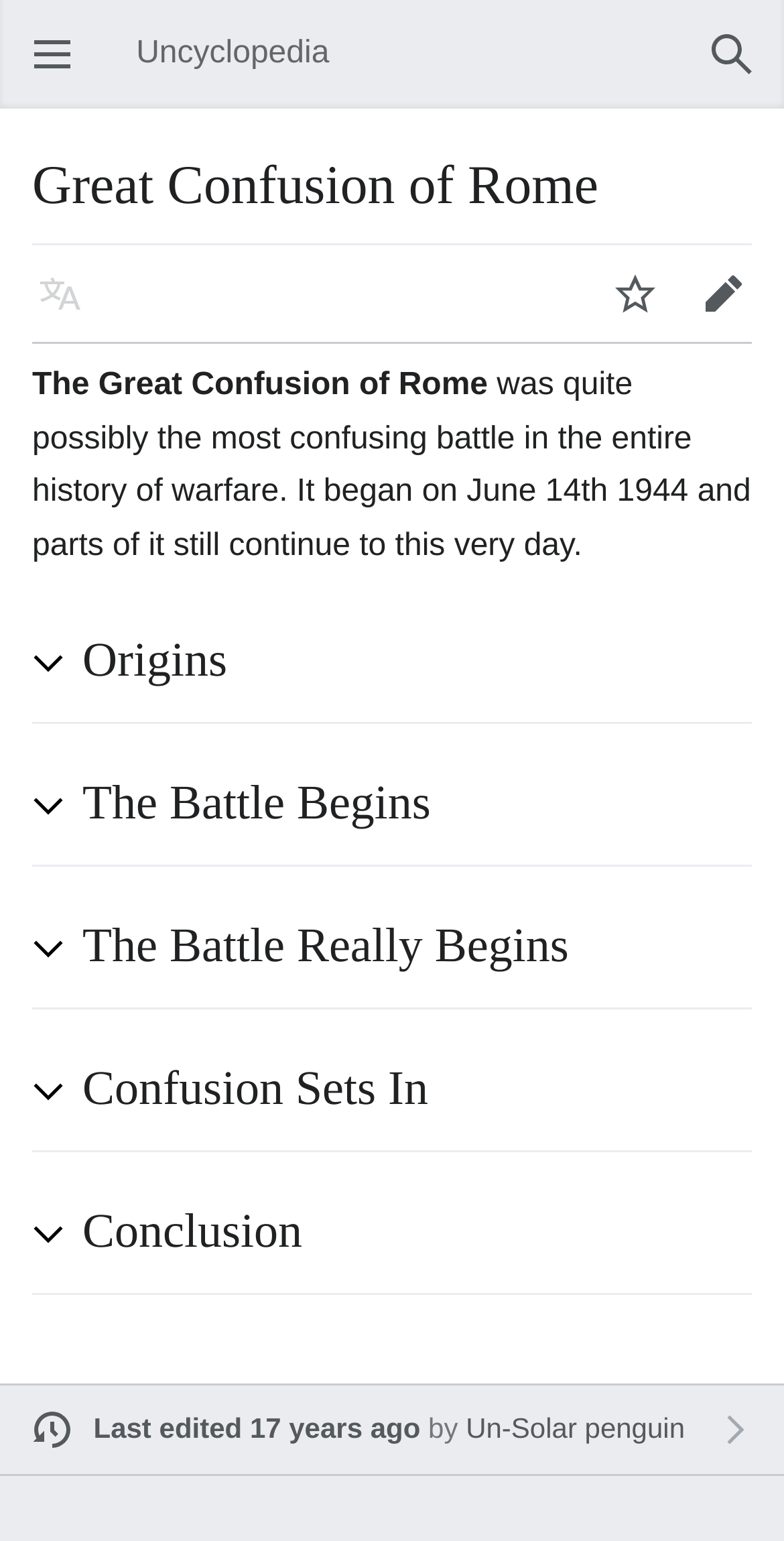Please provide a comprehensive answer to the question below using the information from the image: Who last edited the webpage?

The webpage has a link 'Last edited 17 years ago' followed by the text 'by' and then a link 'Un-Solar penguin' which suggests that Un-Solar penguin was the last person to edit the webpage.